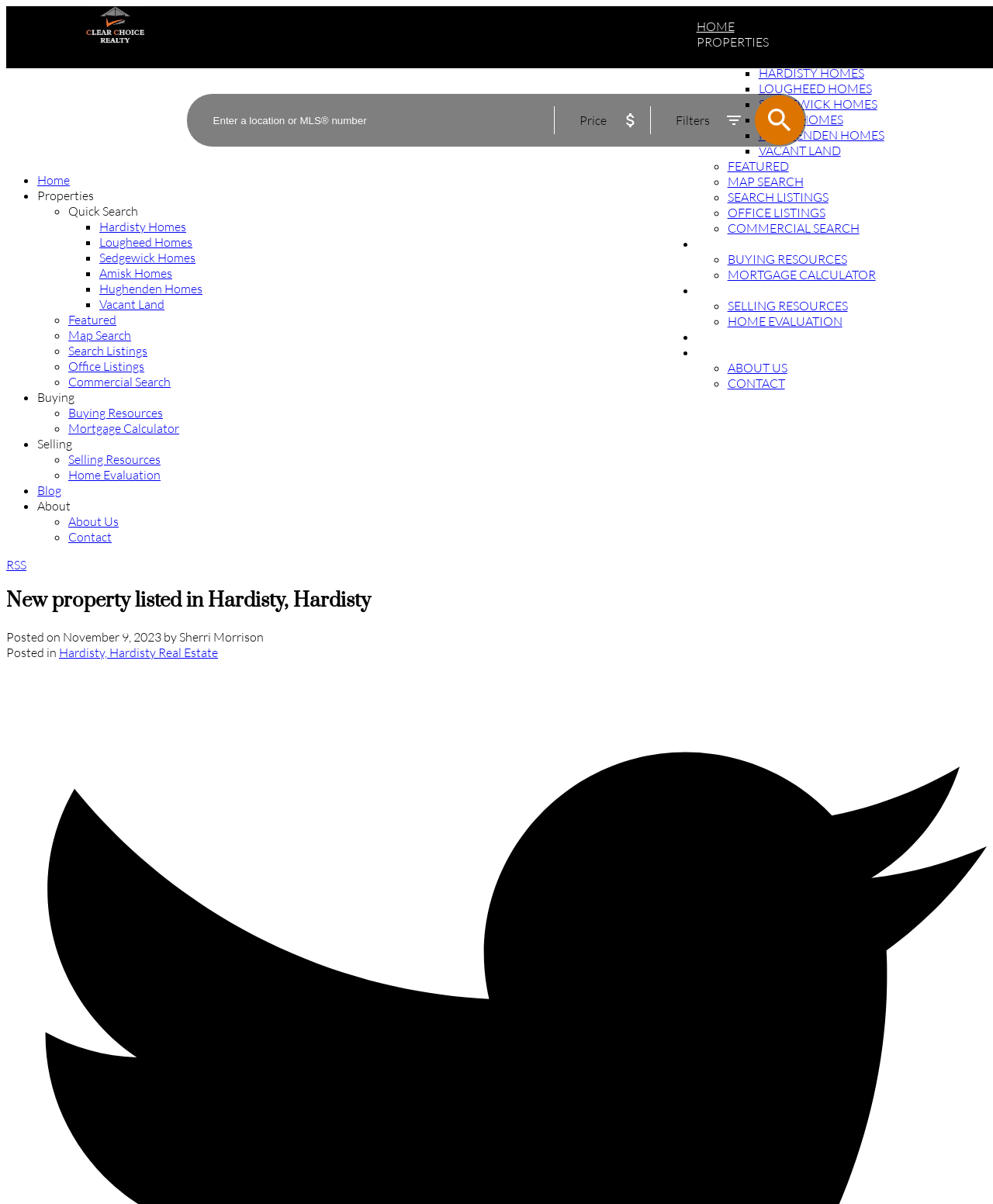Identify the bounding box coordinates for the element that needs to be clicked to fulfill this instruction: "Search for a location or MLS number". Provide the coordinates in the format of four float numbers between 0 and 1: [left, top, right, bottom].

[0.188, 0.078, 0.558, 0.122]